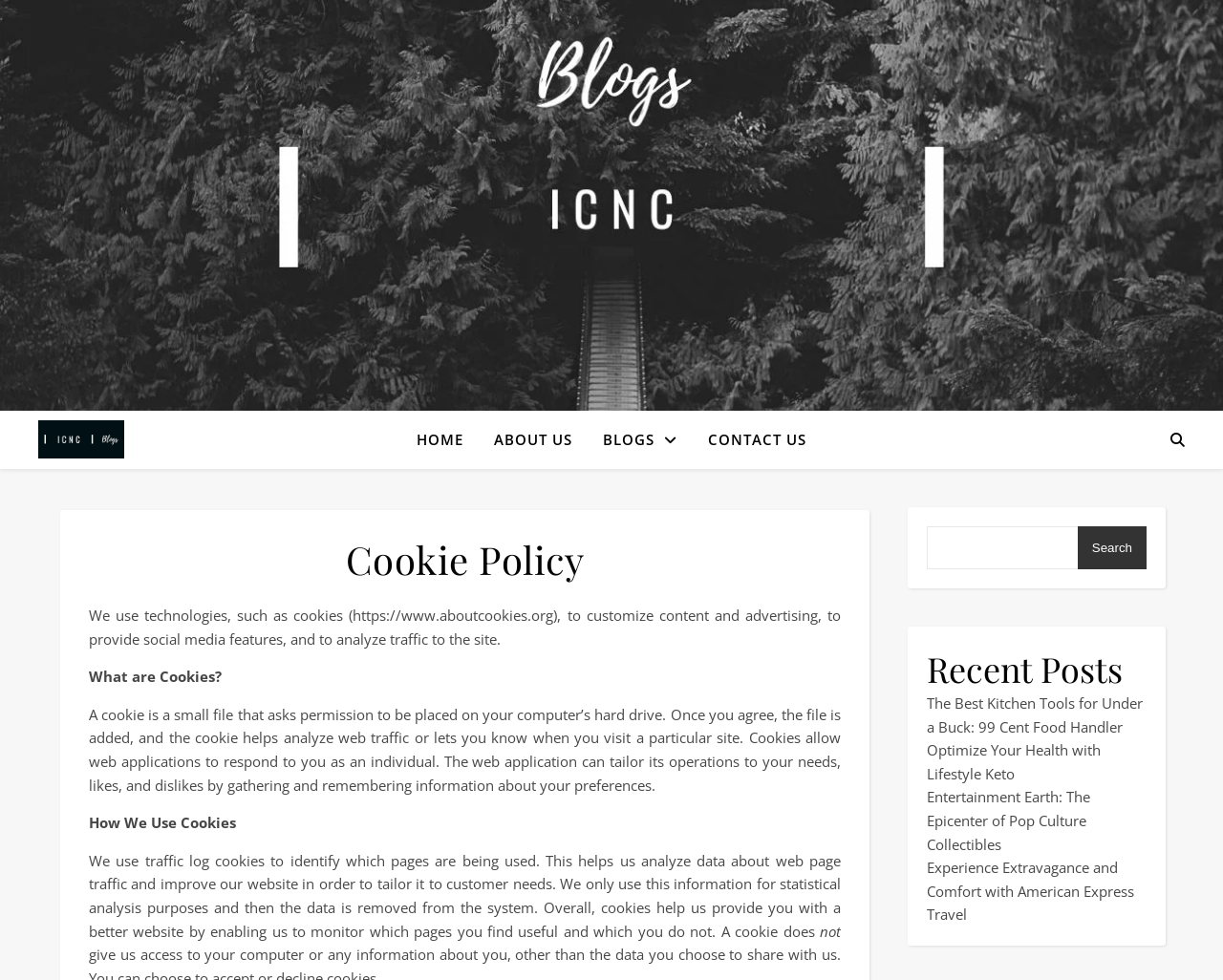Use a single word or phrase to answer this question: 
What is the purpose of cookies?

To customize content and advertising